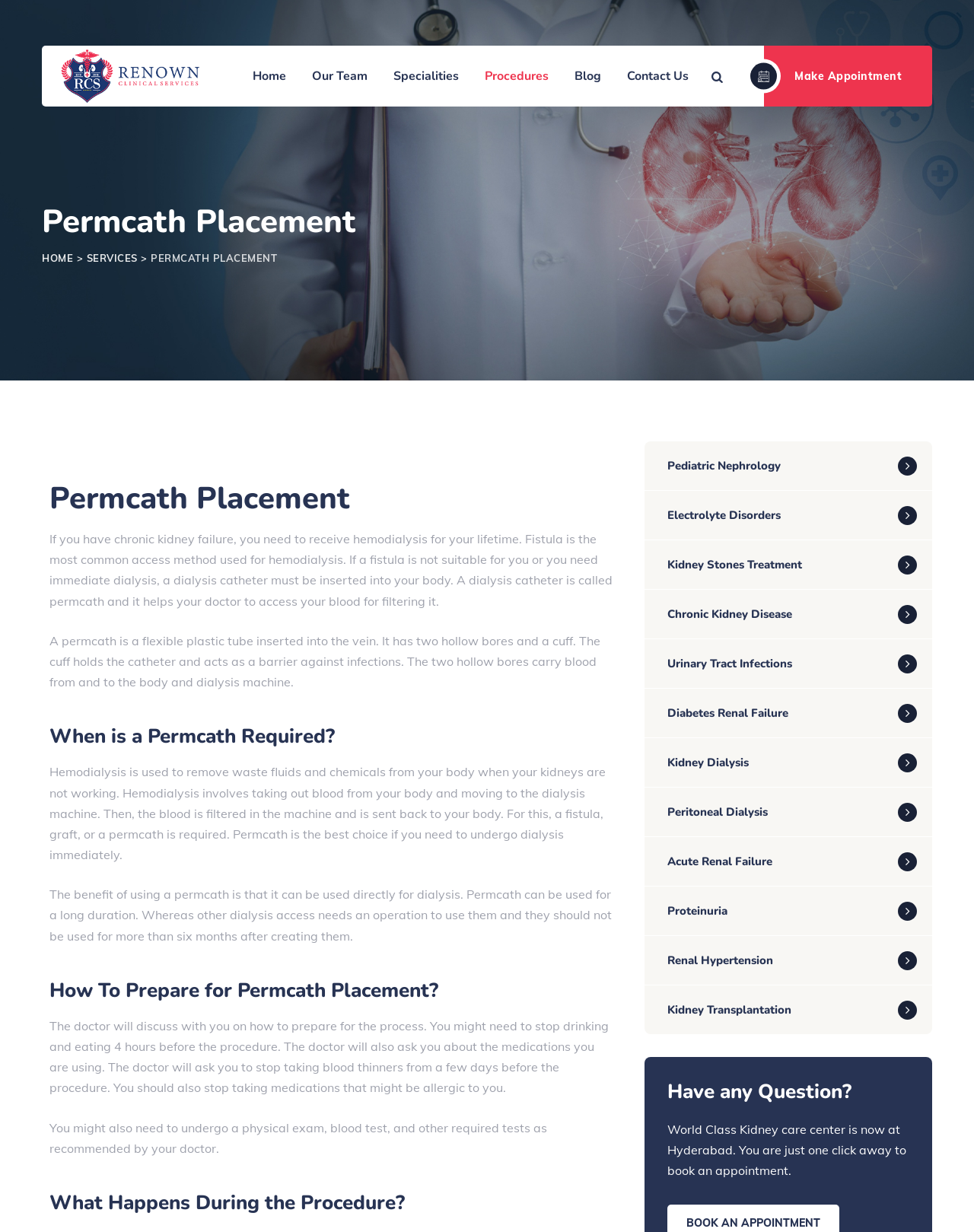Based on the description "alt="My WordPress" title="My WordPress"", find the bounding box of the specified UI element.

[0.062, 0.037, 0.205, 0.086]